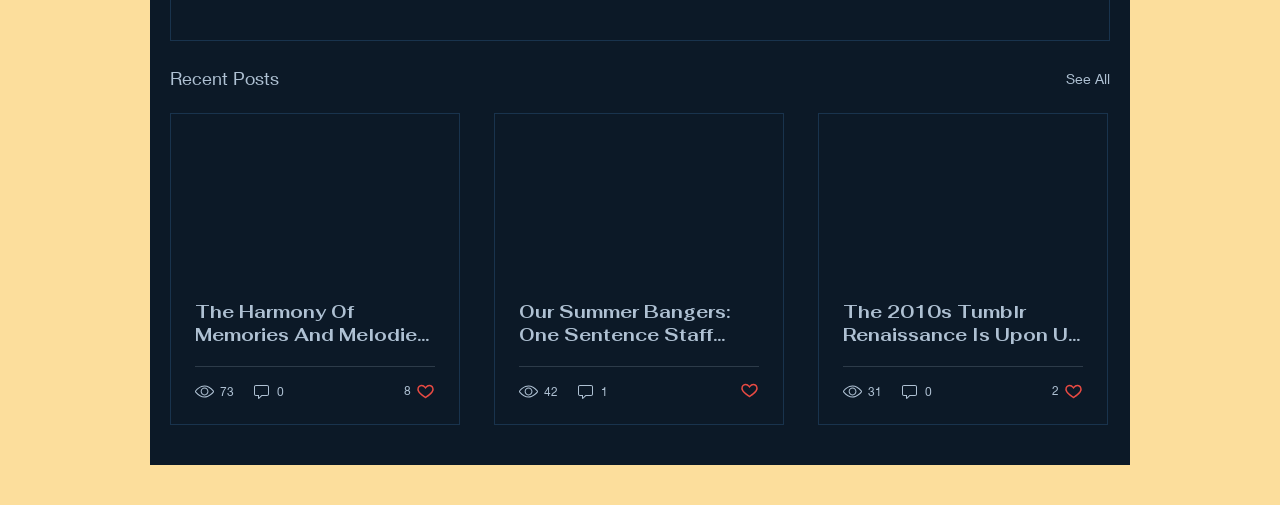Indicate the bounding box coordinates of the element that must be clicked to execute the instruction: "Read the article 'The Harmony Of Memories And Melodies, by JJ Wiparina'". The coordinates should be given as four float numbers between 0 and 1, i.e., [left, top, right, bottom].

[0.152, 0.594, 0.34, 0.685]